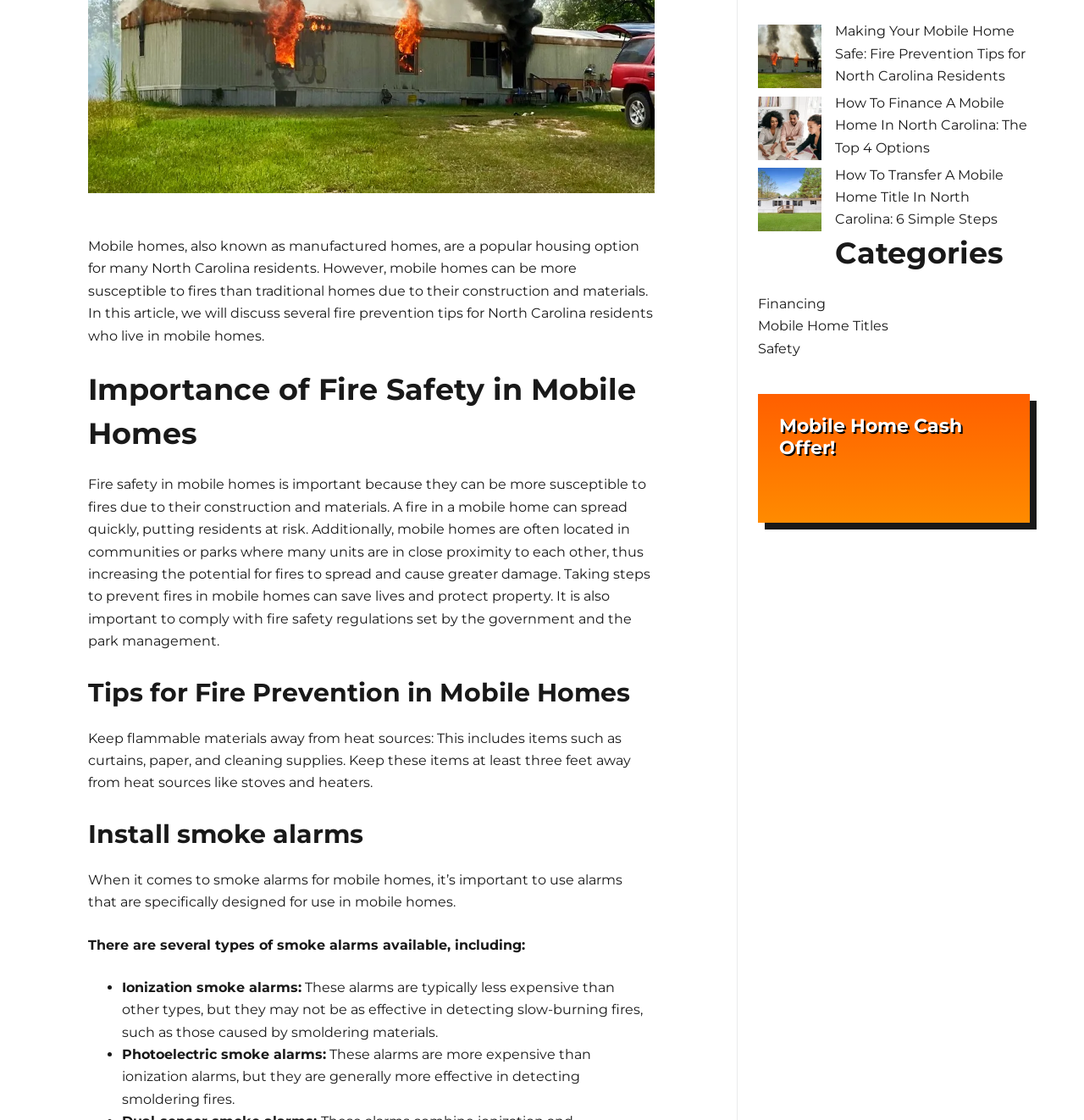Locate the bounding box coordinates of the UI element described by: "Cale". The bounding box coordinates should consist of four float numbers between 0 and 1, i.e., [left, top, right, bottom].

None